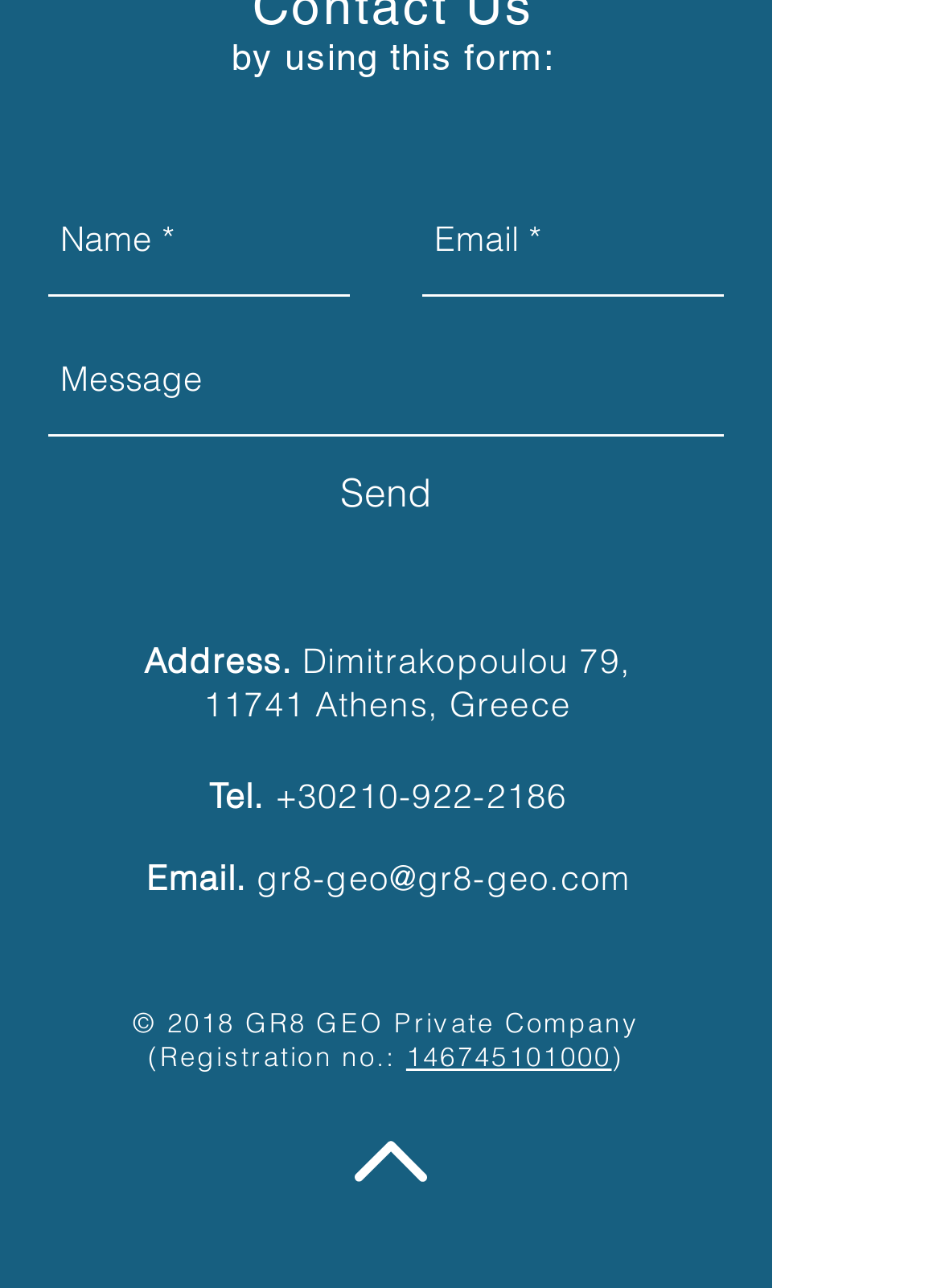Answer the question in one word or a short phrase:
What is the company's address?

Dimitrakopoulou 79, 11741 Athens, Greece